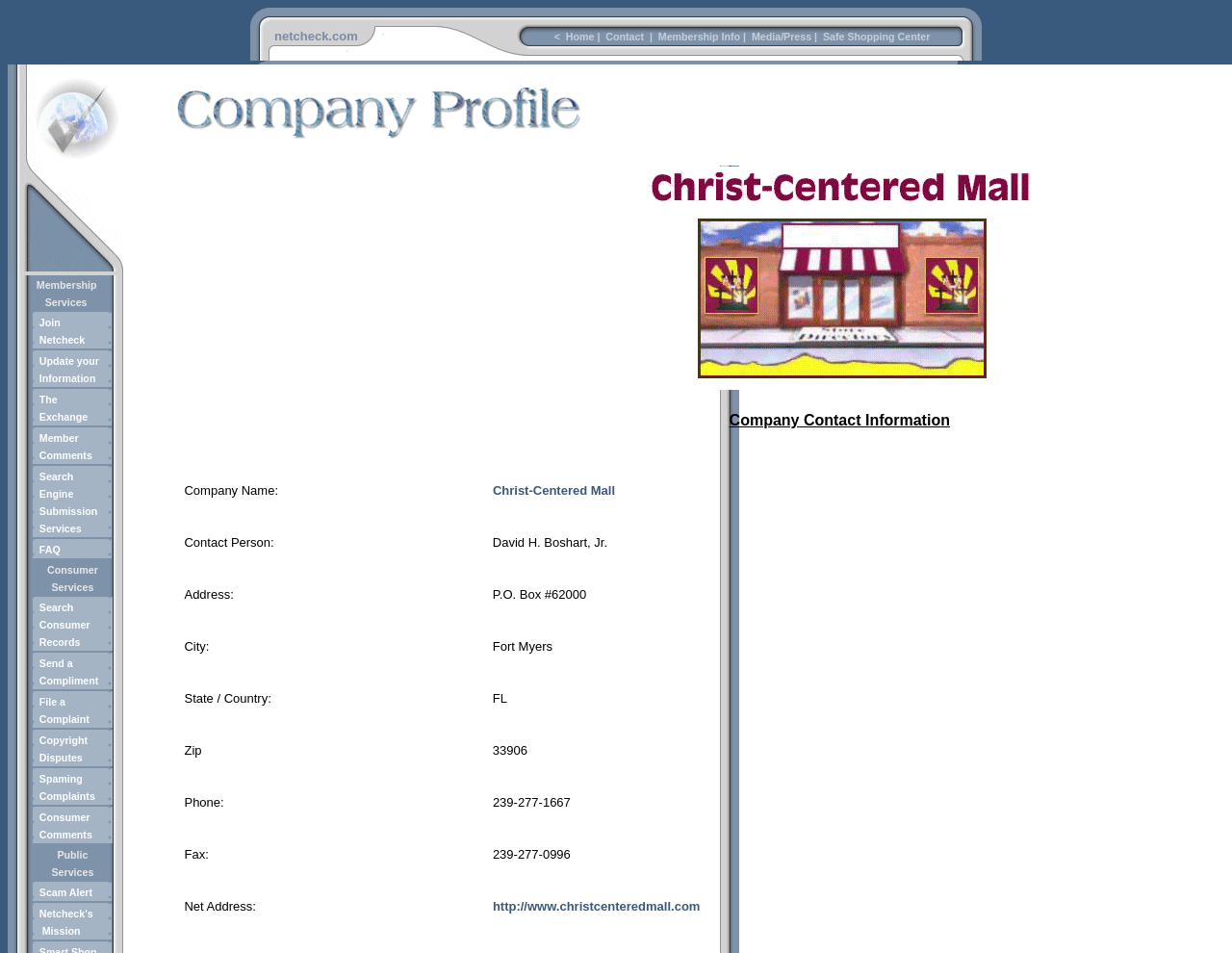Answer the following inquiry with a single word or phrase:
What is the name of the mall?

Christ-Centered Mall